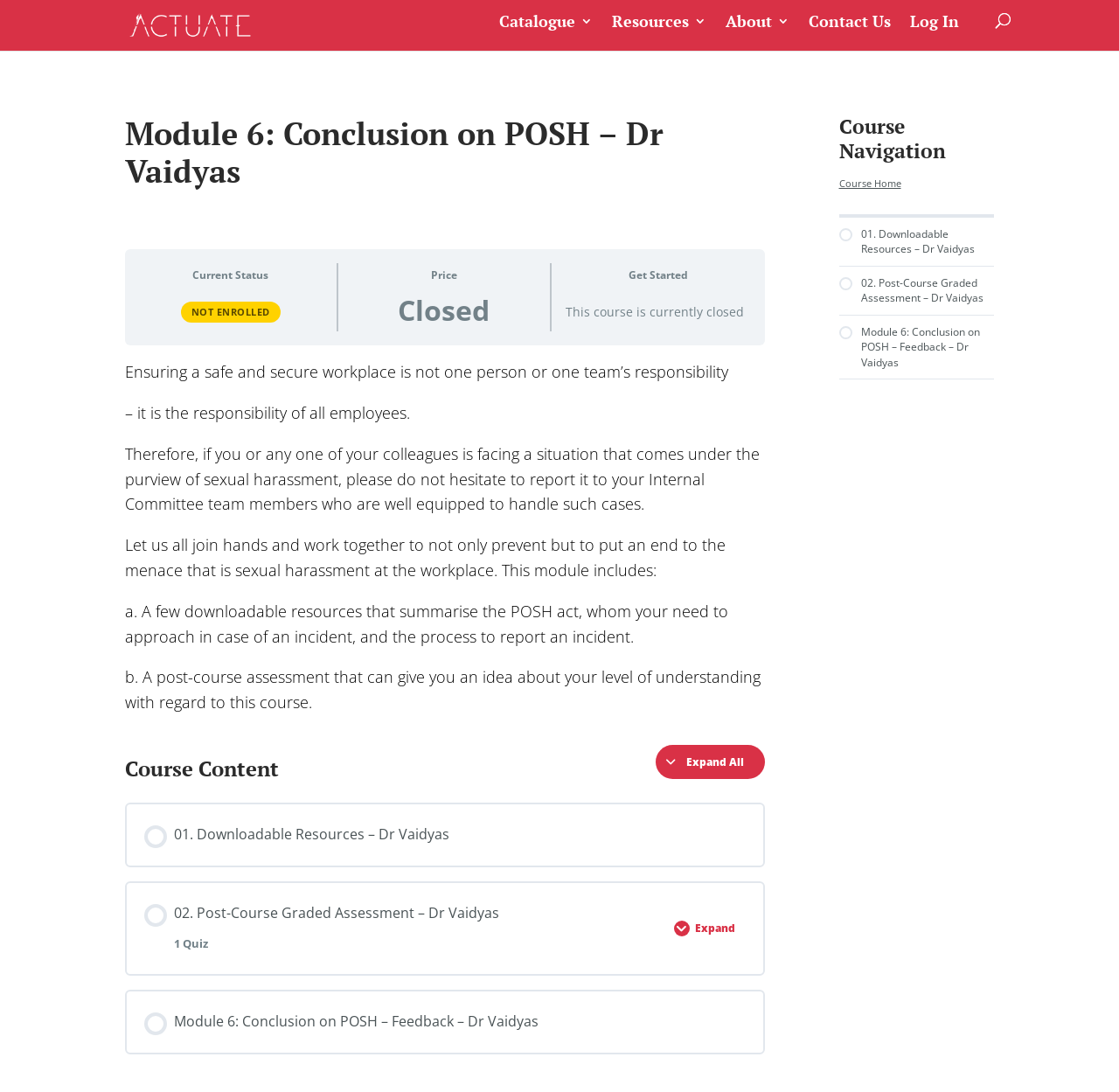How many downloadable resources are available in this course?
Based on the image, give a concise answer in the form of a single word or short phrase.

One